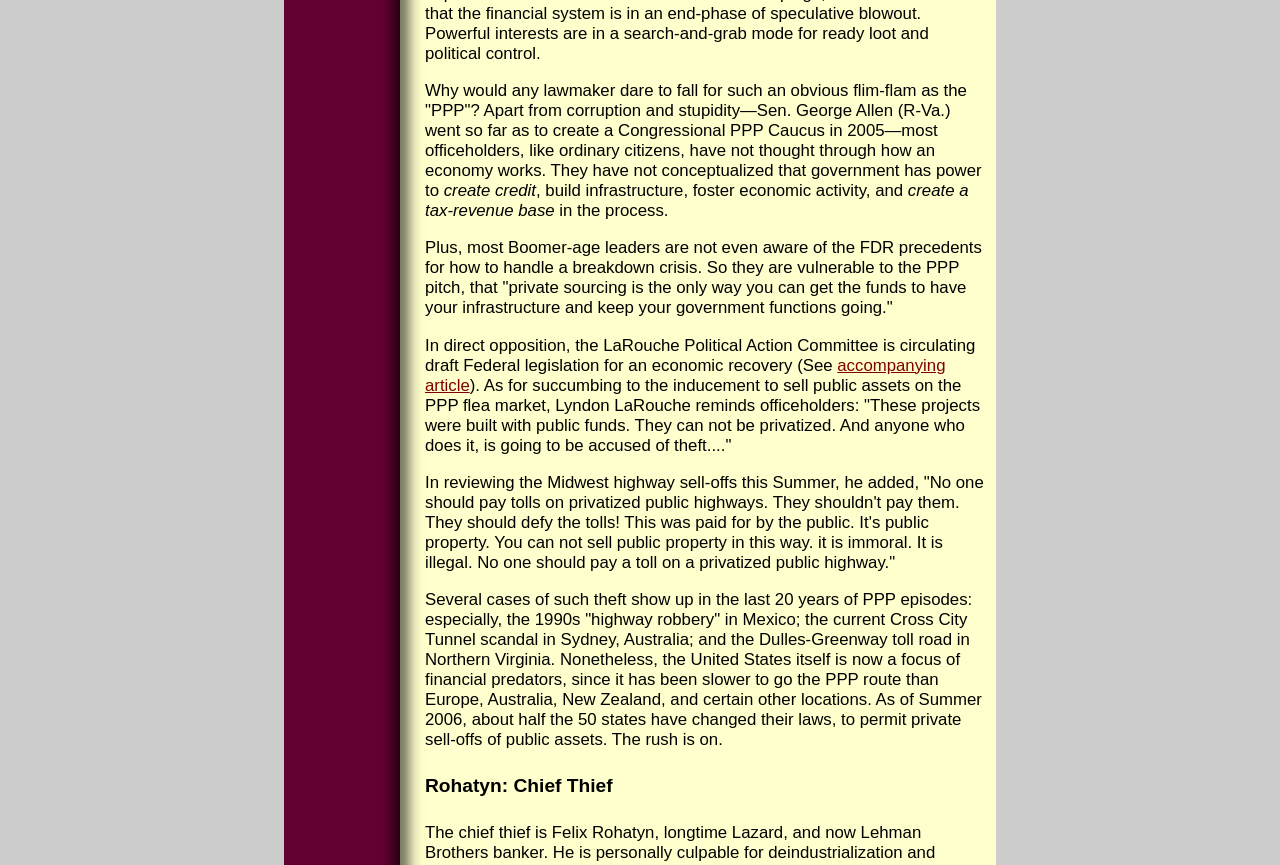Based on the element description: "accompanying article", identify the UI element and provide its bounding box coordinates. Use four float numbers between 0 and 1, [left, top, right, bottom].

[0.332, 0.411, 0.739, 0.456]